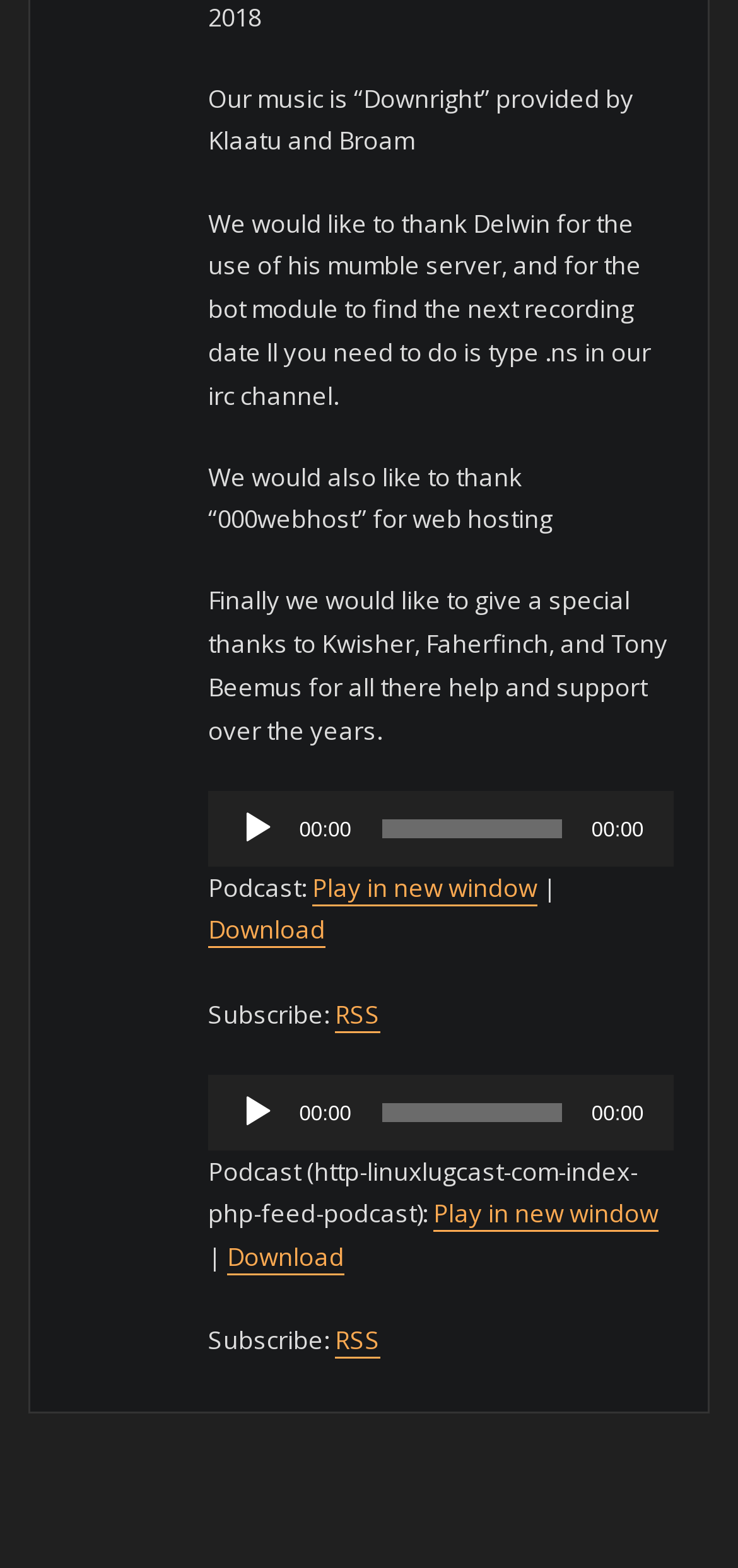Find the bounding box coordinates of the element I should click to carry out the following instruction: "Play the second audio".

[0.323, 0.697, 0.375, 0.721]